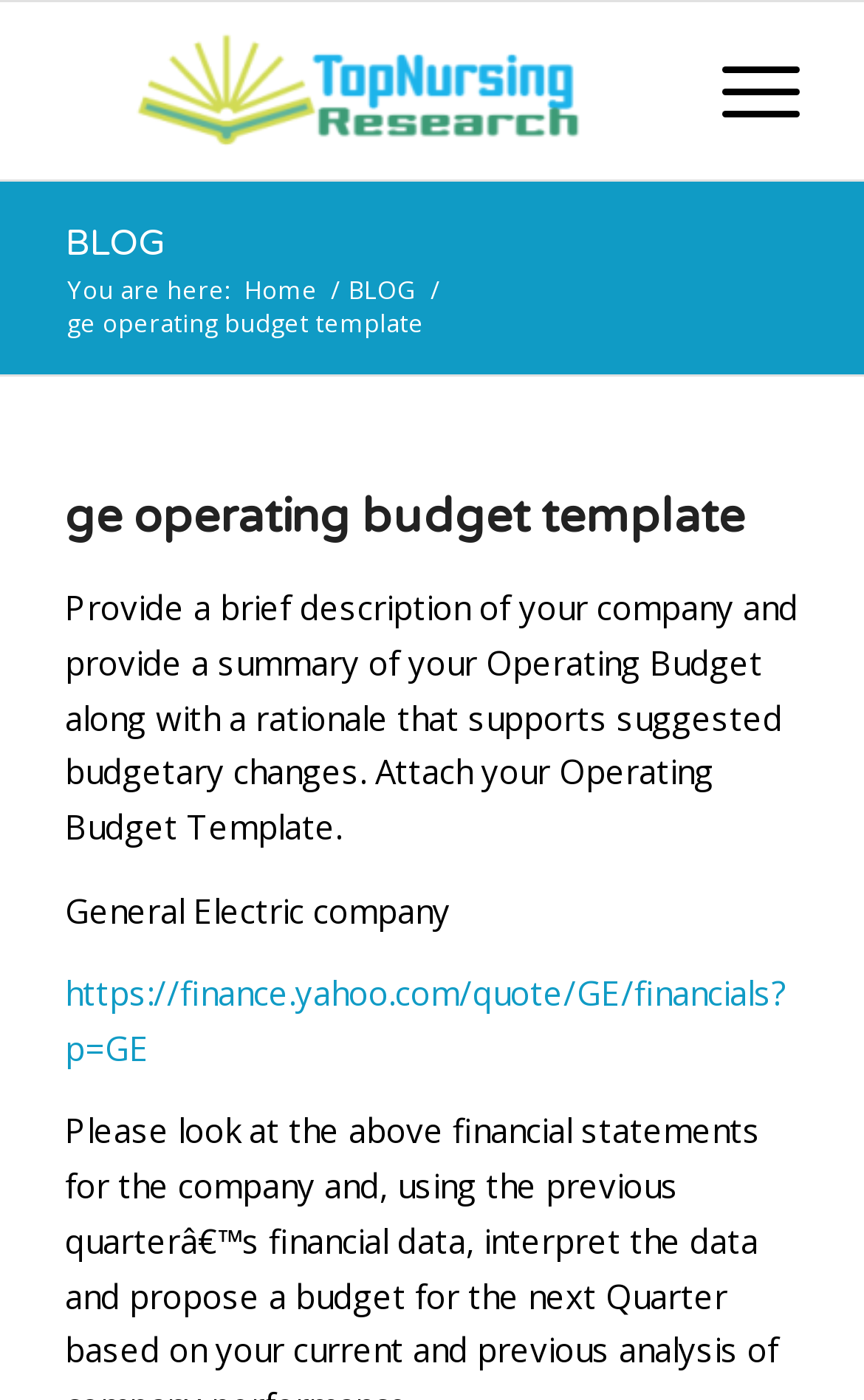Determine which piece of text is the heading of the webpage and provide it.

ge operating budget template